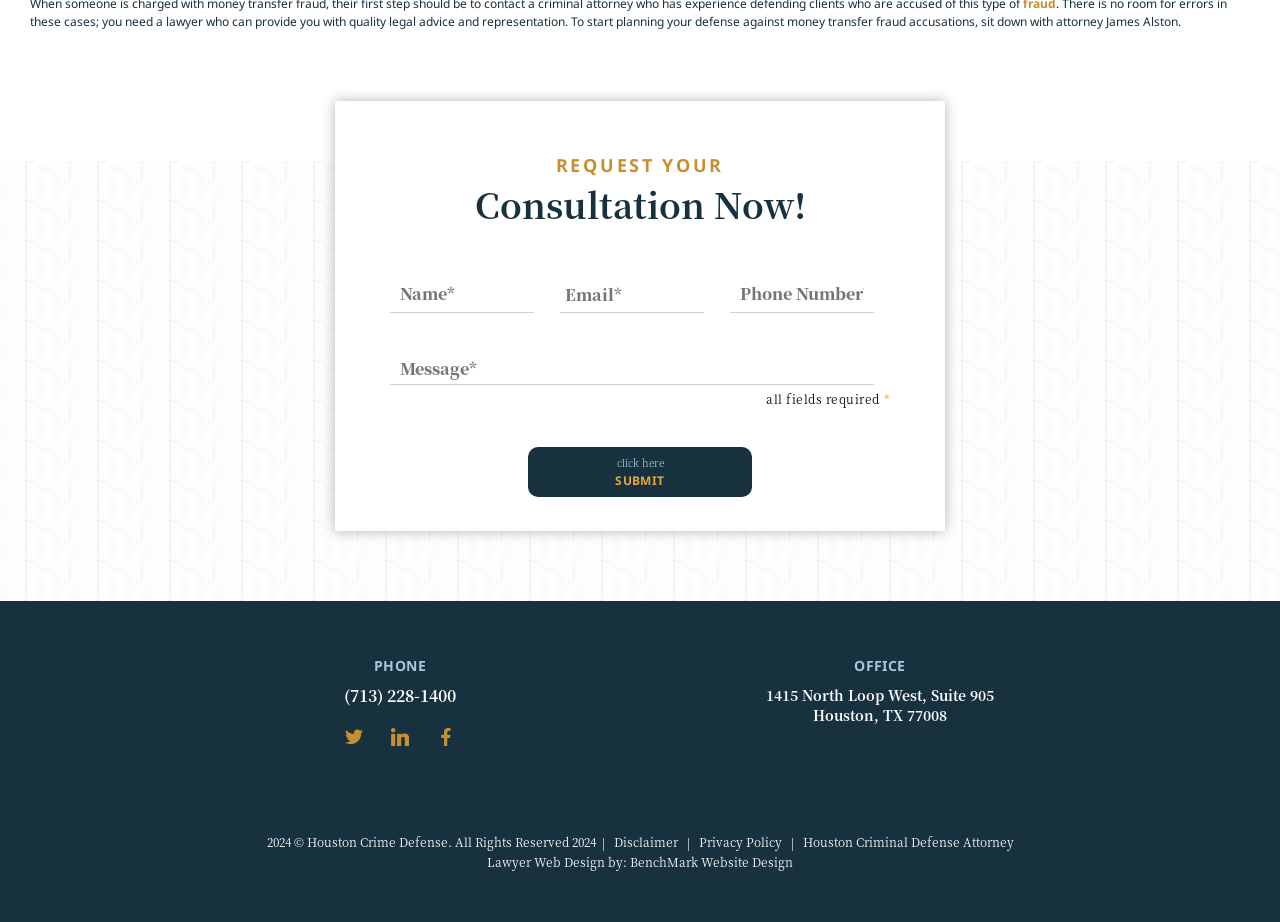Show me the bounding box coordinates of the clickable region to achieve the task as per the instruction: "Enter your information".

[0.305, 0.298, 0.417, 0.339]